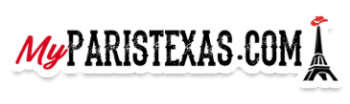Elaborate on all the features and components visible in the image.

The image features the logo for "MyParisTexas.com," a vibrant online platform that likely focuses on news and events relevant to Paris, Texas. The logo combines bold black lettering with a touch of red in the word "My," reflecting a modern and dynamic aesthetic. A playful graphic element, a stylized depiction of the Eiffel Tower, adds a whimsical connection to France, emphasizing the site's unique identity. This design captures the essence of both local and international influences, inviting visitors to explore content that bridges their community with broader cultural themes.